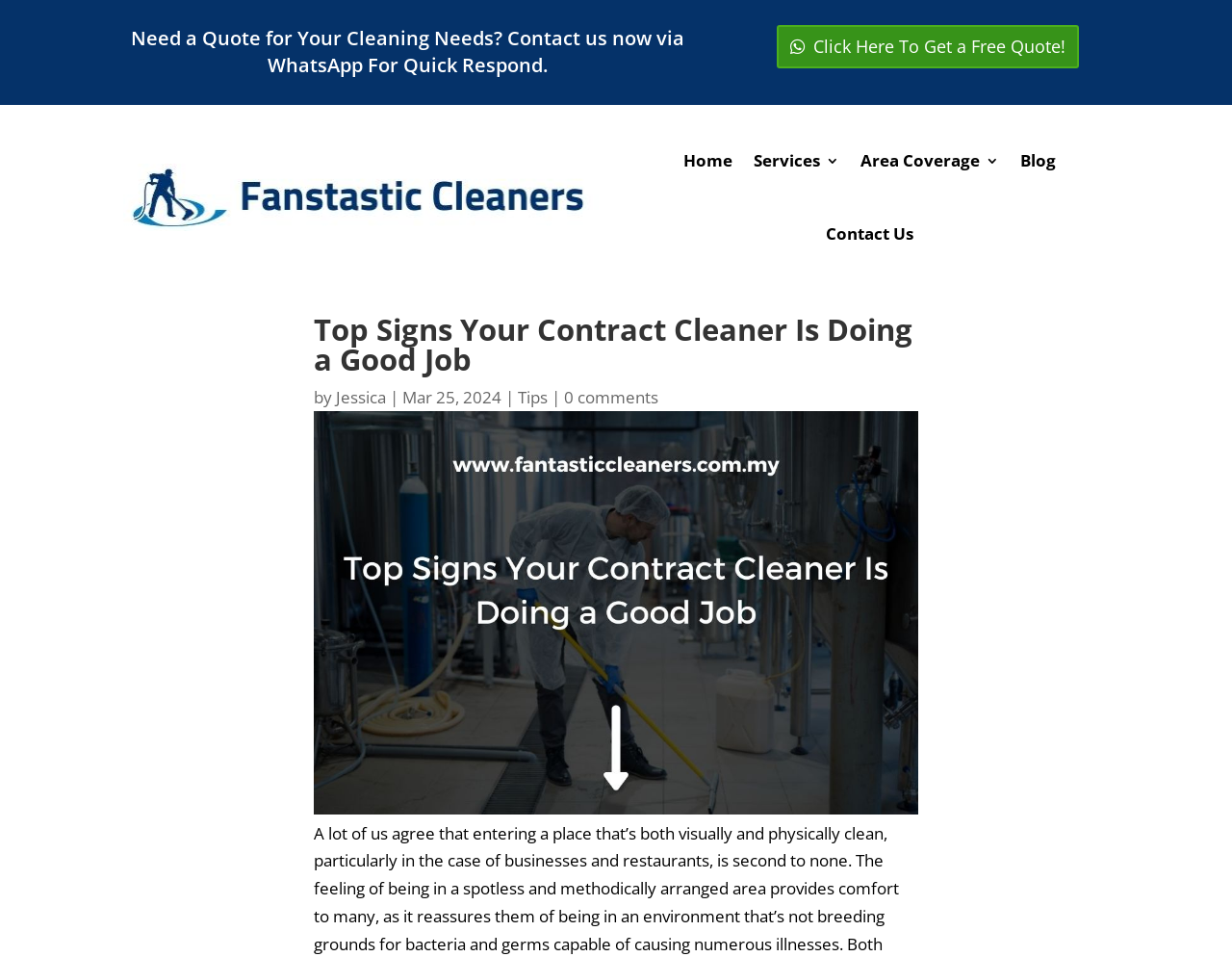Determine the bounding box coordinates of the element's region needed to click to follow the instruction: "Read the blog". Provide these coordinates as four float numbers between 0 and 1, formatted as [left, top, right, bottom].

[0.828, 0.13, 0.857, 0.206]